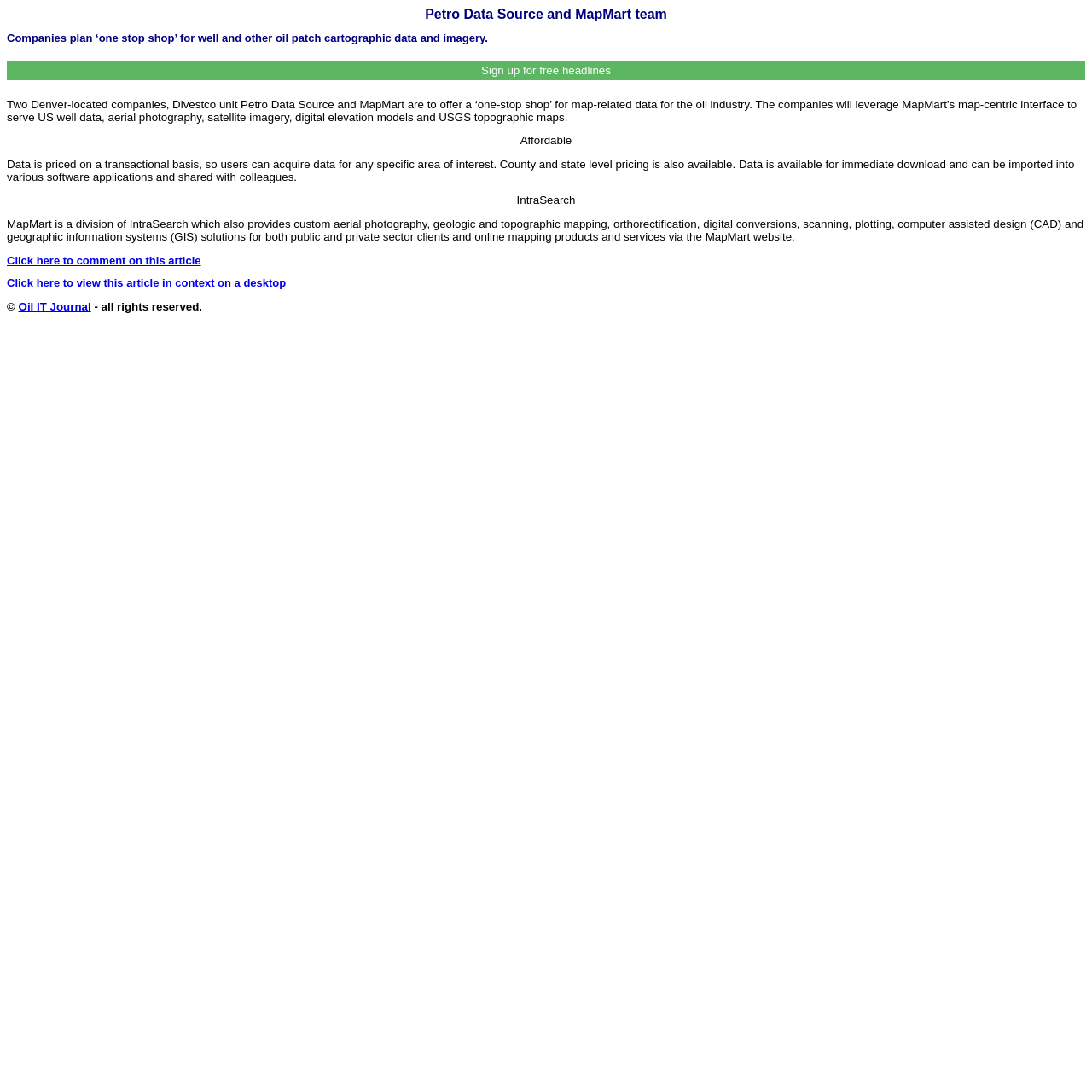What is IntraSearch?
Provide a detailed and well-explained answer to the question.

Based on the webpage content, IntraSearch is the parent company of MapMart, which provides custom aerial photography, geologic and topographic mapping, orthorectification, digital conversions, scanning, plotting, computer-assisted design (CAD), and geographic information systems (GIS) solutions.